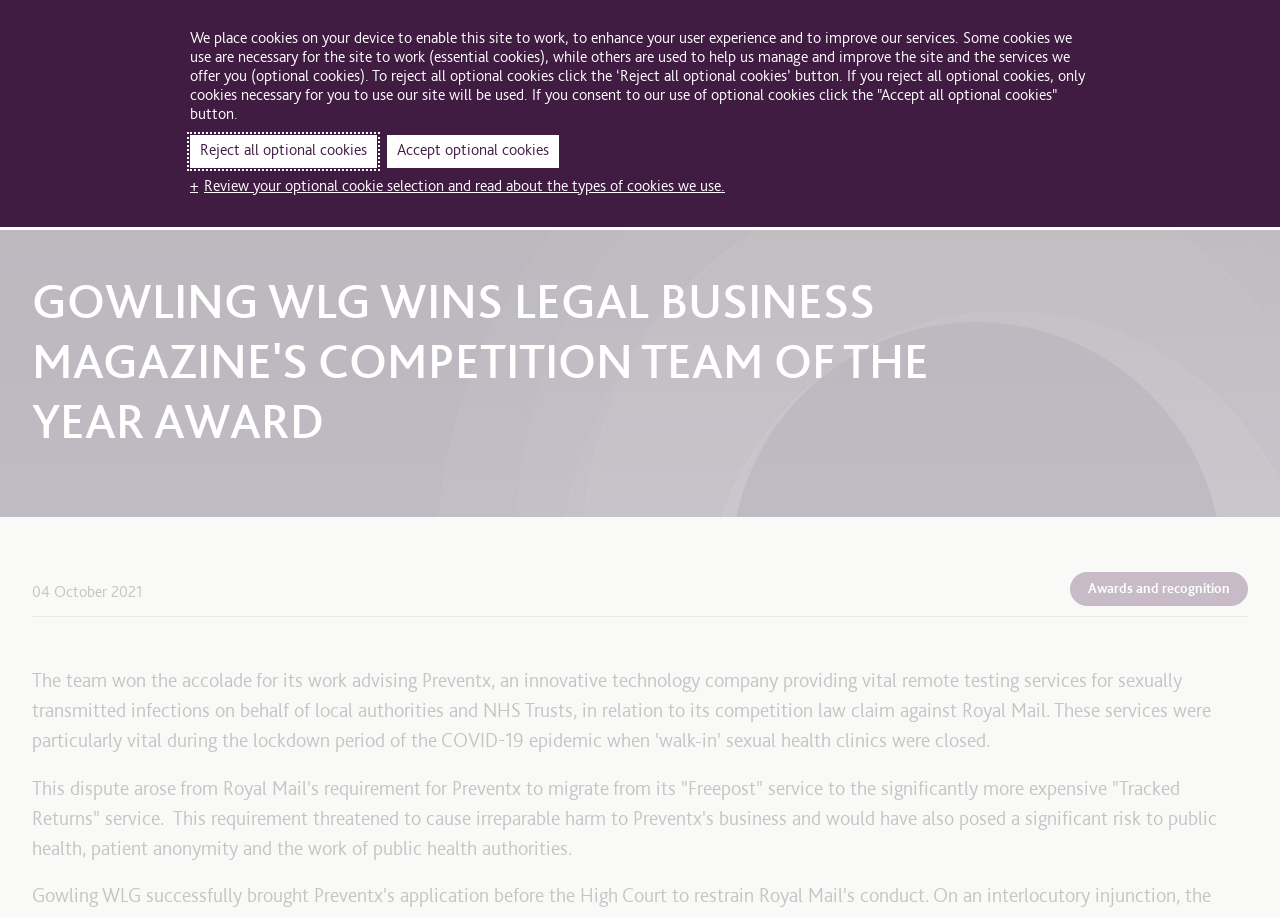Provide a thorough summary of the webpage.

The webpage is about Gowling WLG, a law firm, and its achievement of winning the Competition Team of the Year award at the 2021 Legal Business Awards. 

At the top left corner, there is a link to skip to the content. Below it, there is a static text indicating that the content is tailored for a specific region, with a button to view more region options. 

On the top navigation bar, there are links to various sections of the website, including "About us", "Careers", "Contact us", "Offices", "News", and "Subscribe". 

To the right of the navigation bar, there is a button to select a language, with an option to view more language options. 

Below the navigation bar, there is a search bar with a text box and a submit search button. 

The main content of the webpage is divided into two sections. On the left side, there is a navigation menu with links to "People", "Sectors", "Services", "Events", "Insights & resources", "Topics", and "Global reach". 

On the right side, there is a heading announcing the award, followed by a static text indicating the date of the award, October 4, 2021. Below the heading, there is a link to "Awards and recognition". 

Further down, there is a block of text describing a dispute between Royal Mail and Preventx, which is related to the award. 

At the bottom of the page, there is a dialog box with a message about cookies used on the website, with options to accept or reject optional cookies.